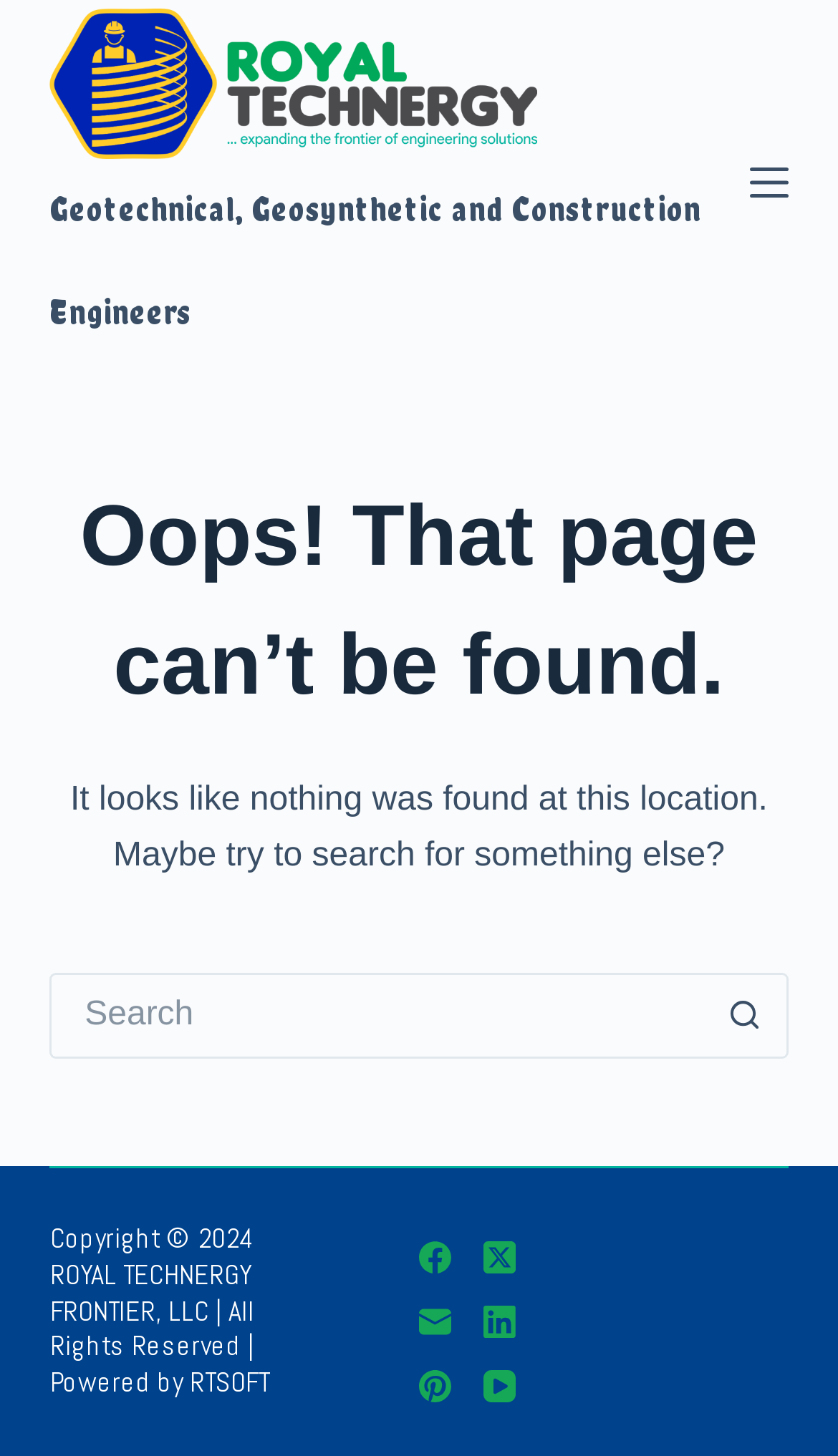Generate a comprehensive caption for the webpage you are viewing.

This webpage displays a "Page not found" error message. At the top left, there is a link to "Skip to content". Below it, the company name "Geotechnical, Geosynthetic and Construction Engineering Specialists" is displayed as a link, accompanied by an image with the same name.

On the top right, a "Menu" button is located. The main content of the page is divided into two sections. The first section contains a header with the error message "Oops! That page can’t be found." followed by a paragraph of text explaining that nothing was found at the specified location and suggesting to search for something else.

Below this section, there is a search bar with a search box, a search button, and an image. The search button is accompanied by a status indicator that currently displays "No results". 

At the bottom of the page, there is a copyright notice "Copyright © 2024" followed by a link to "ROYAL TECHNERGY FRONTIER, LLC" and a statement "All Rights Reserved | Powered by". Next to it, there is a link to "RTSOFT". 

On the bottom right, there are social media links to Facebook, Twitter, Email, LinkedIn, Pinterest, and YouTube.